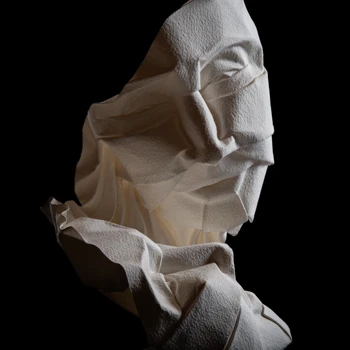What is conveyed through the medium of paper?
Refer to the image and respond with a one-word or short-phrase answer.

Emotional depth